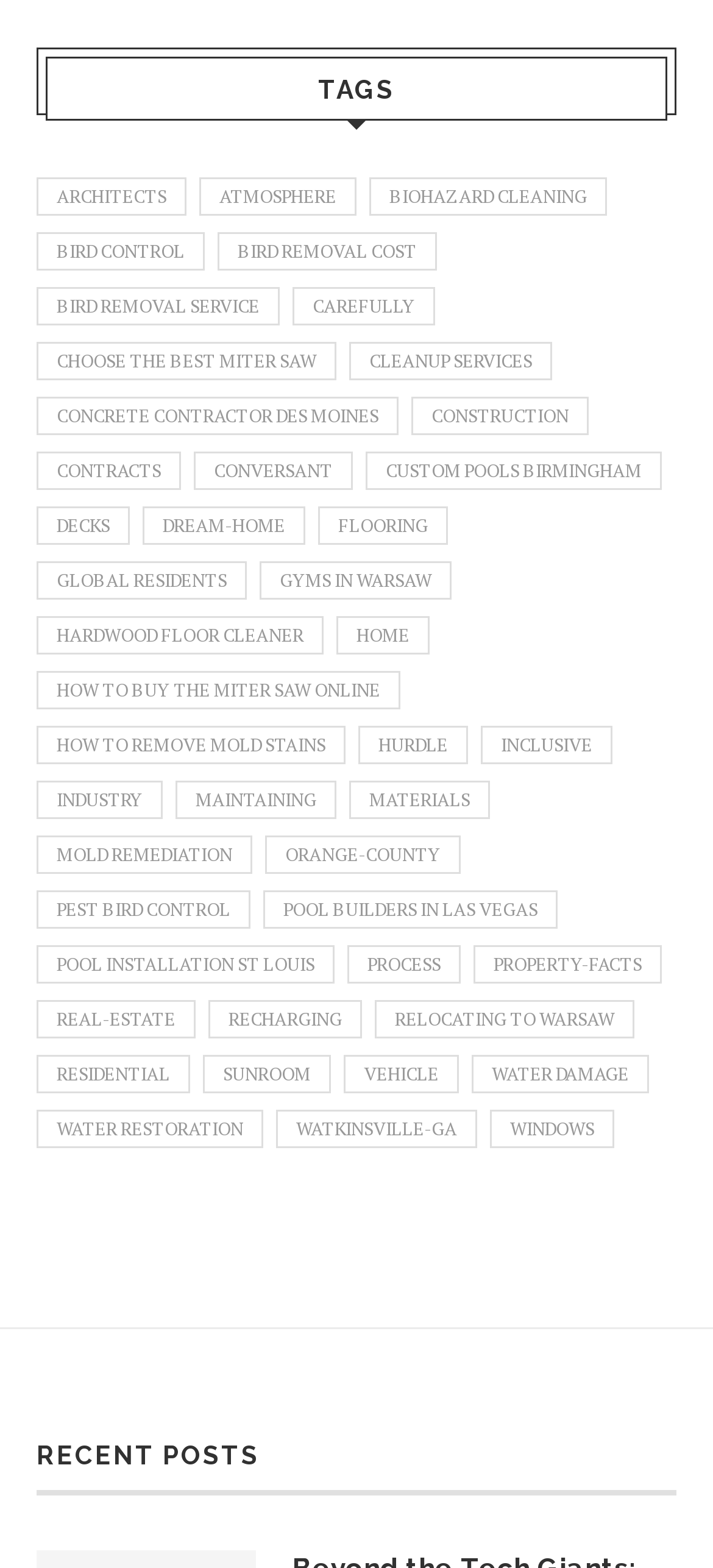Please specify the bounding box coordinates for the clickable region that will help you carry out the instruction: "go to About Us page".

None